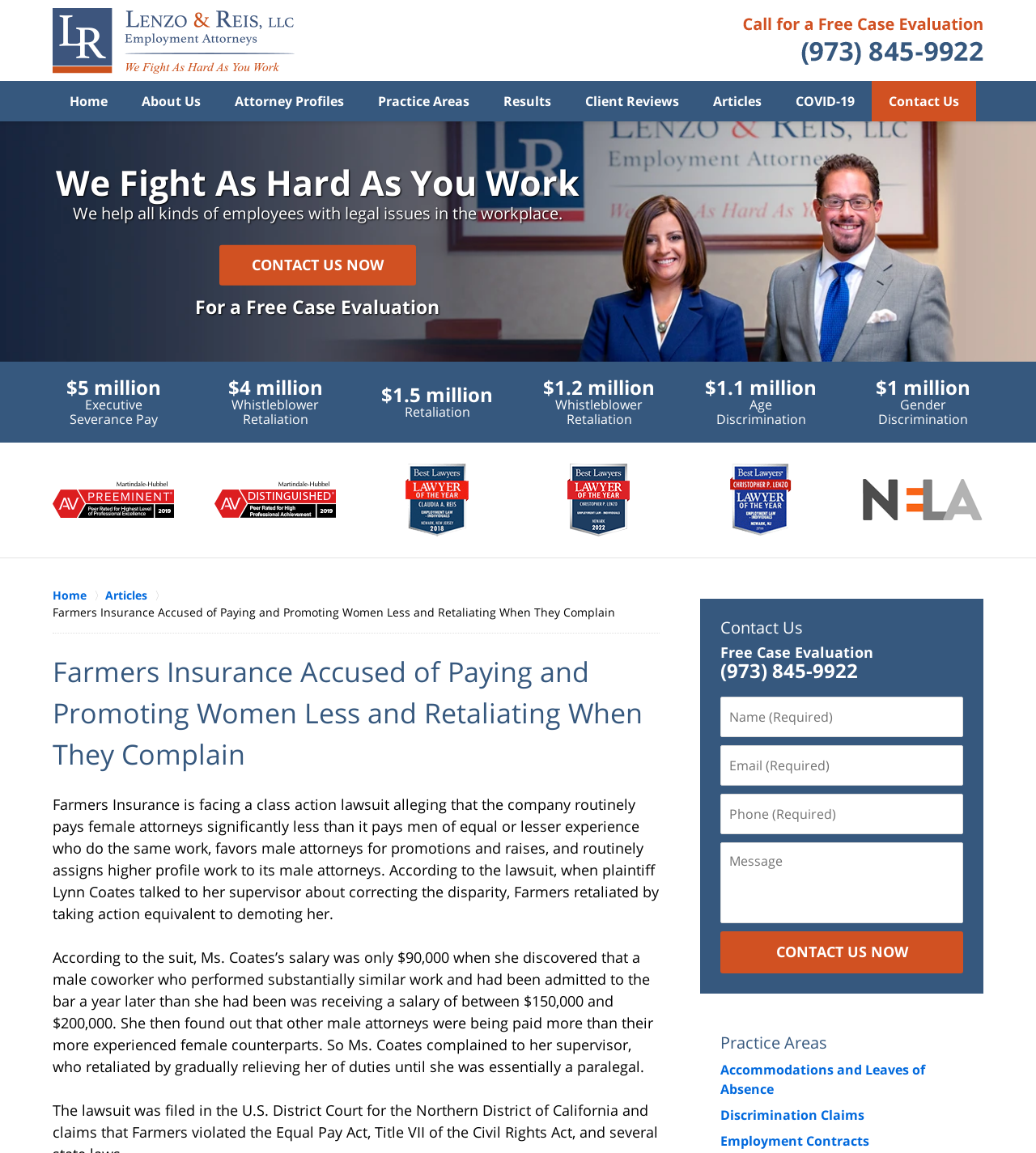Please predict the bounding box coordinates of the element's region where a click is necessary to complete the following instruction: "Click the 'CONTACT US NOW' button". The coordinates should be represented by four float numbers between 0 and 1, i.e., [left, top, right, bottom].

[0.212, 0.212, 0.401, 0.248]